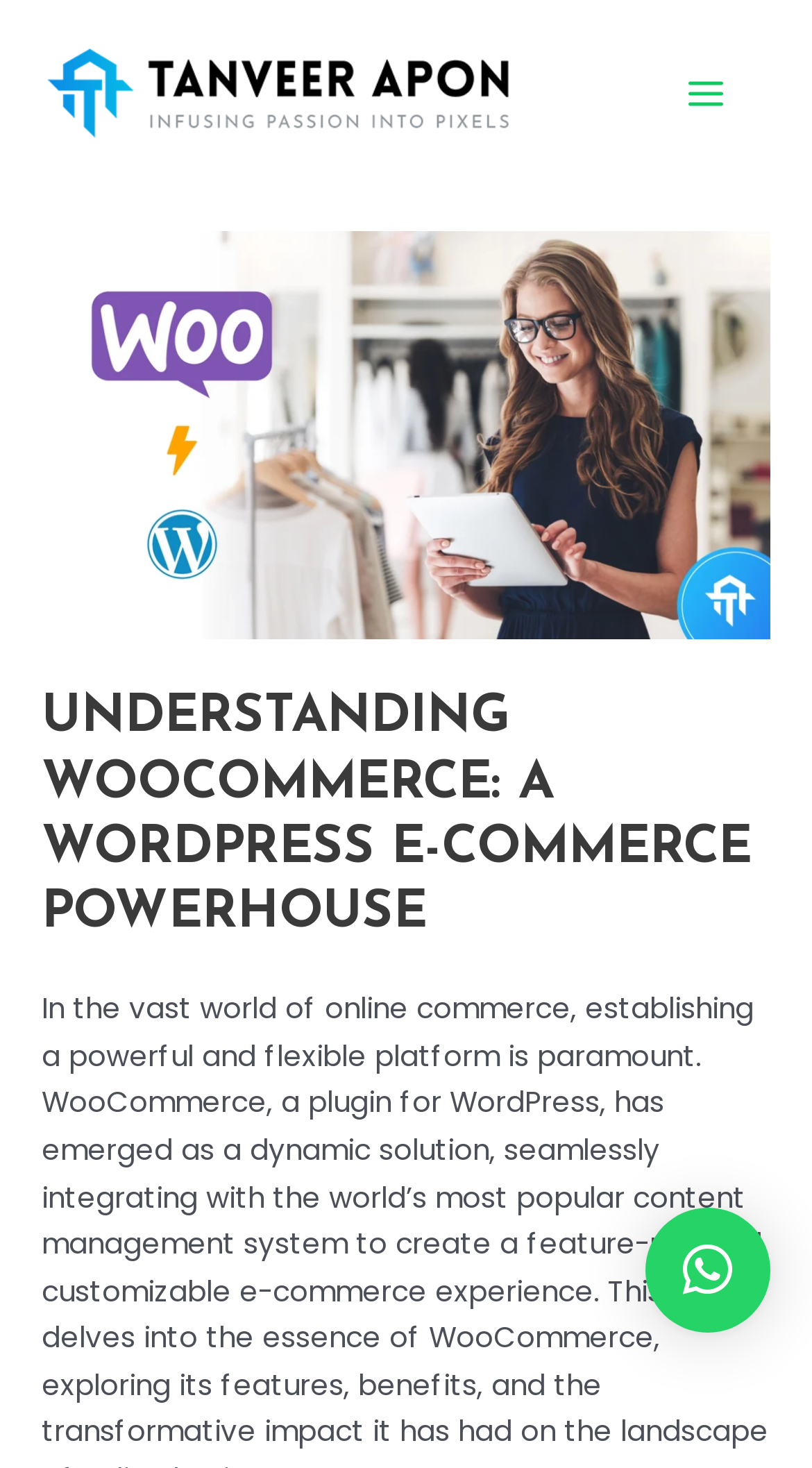Identify the bounding box for the described UI element. Provide the coordinates in (top-left x, top-left y, bottom-right x, bottom-right y) format with values ranging from 0 to 1: alt="Tanveer Apon"

[0.051, 0.049, 0.641, 0.076]